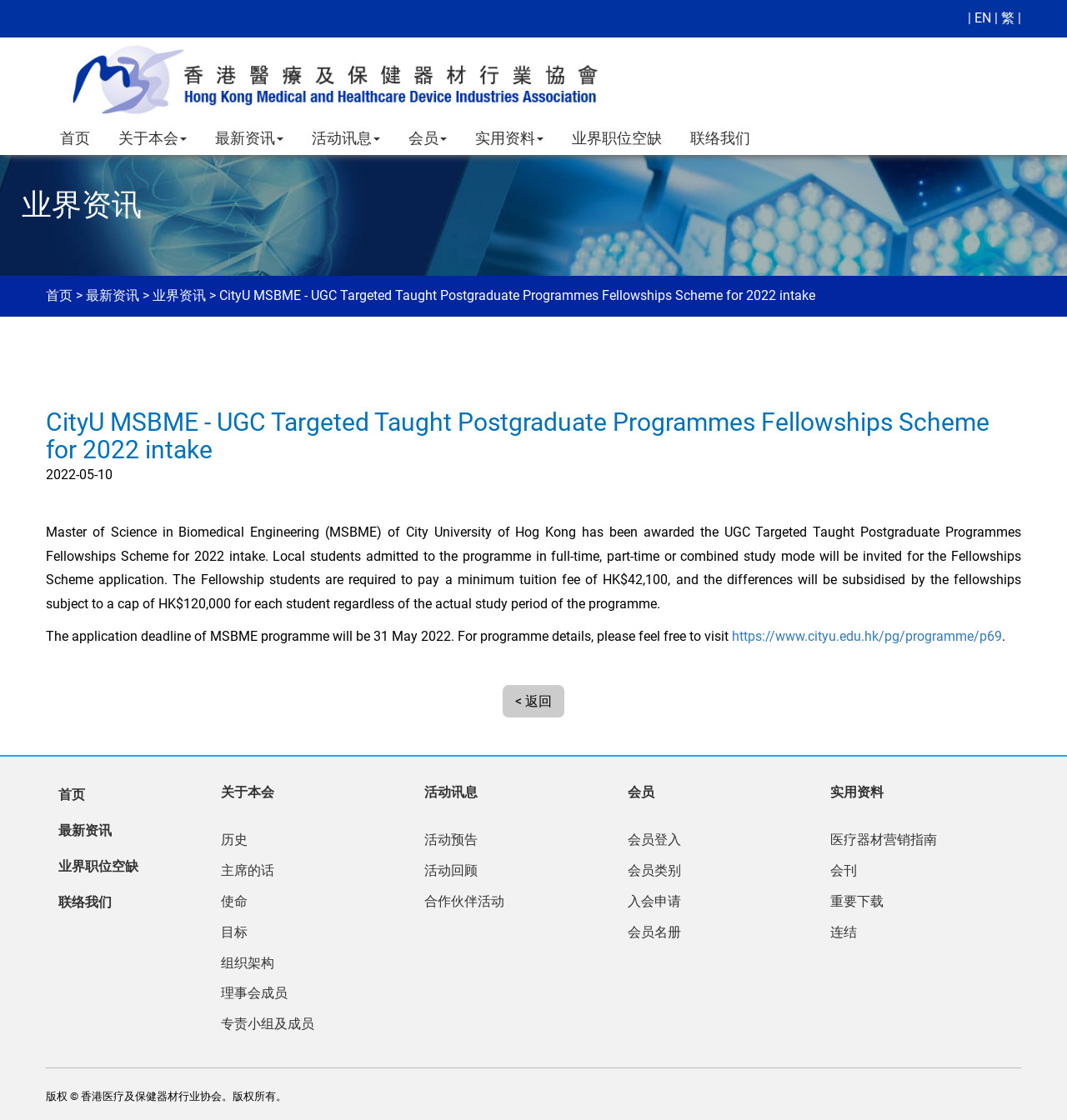Describe in detail what you see on the webpage.

The webpage is about the Hong Kong Medical and Healthcare Device Industries Association Limited. At the top, there is a language selection option with links to "EN" and "繁" (traditional Chinese). Below this, there is a navigation menu with links to "HOSPITAL AUTHORITY", "首页" (home), "关于本会" (about us), "最新资讯" (latest news), "活动讯息" (activity news), "会员" (members), "实用资料" (useful resources), and "联络我们" (contact us).

The main content area is divided into two sections. On the left, there is a list of news articles, including "CityU MSBME - UGC Targeted Taught Postgraduate Programmes Fellowships Scheme for 2022 intake" with a description and a link to the programme details. Below this, there is a list of links to other news articles.

On the right, there are three sections of links organized by category. The first section is about the association, with links to "历史" (history), "主席的话" (chairman's message), "使命" (mission), "目标" (objectives), "组织架构" (organization structure), and "理事会成员" (board members). The second section is about activities, with links to "活动预告" (upcoming events), "活动回顾" (past events), and "合作伙伴活动" (partner activities). The third section is about members, with links to "会员登入" (member login), "会员类别" (member categories), "入会申请" (membership application), and "会员名册" (member directory).

At the bottom of the page, there is a copyright notice stating that the content is owned by the Hong Kong Medical and Healthcare Device Industries Association Limited.